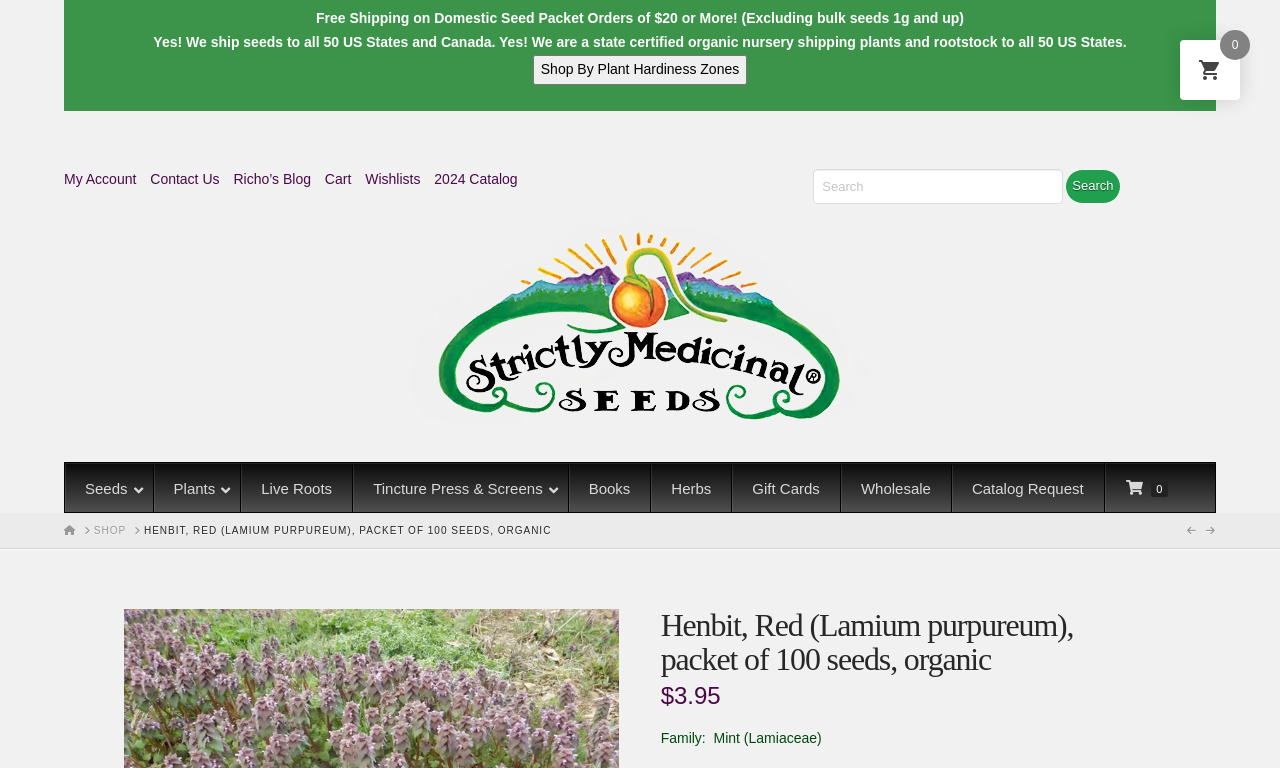What is the family of the Henbit, Red plant?
Please respond to the question with as much detail as possible.

I found the family of the Henbit, Red plant by looking at the text that describes the plant's characteristics, which is 'Family: Mint (Lamiaceae)'. This text is located below the heading 'Henbit, Red (Lamium purpureum), packet of 100 seeds, organic'.